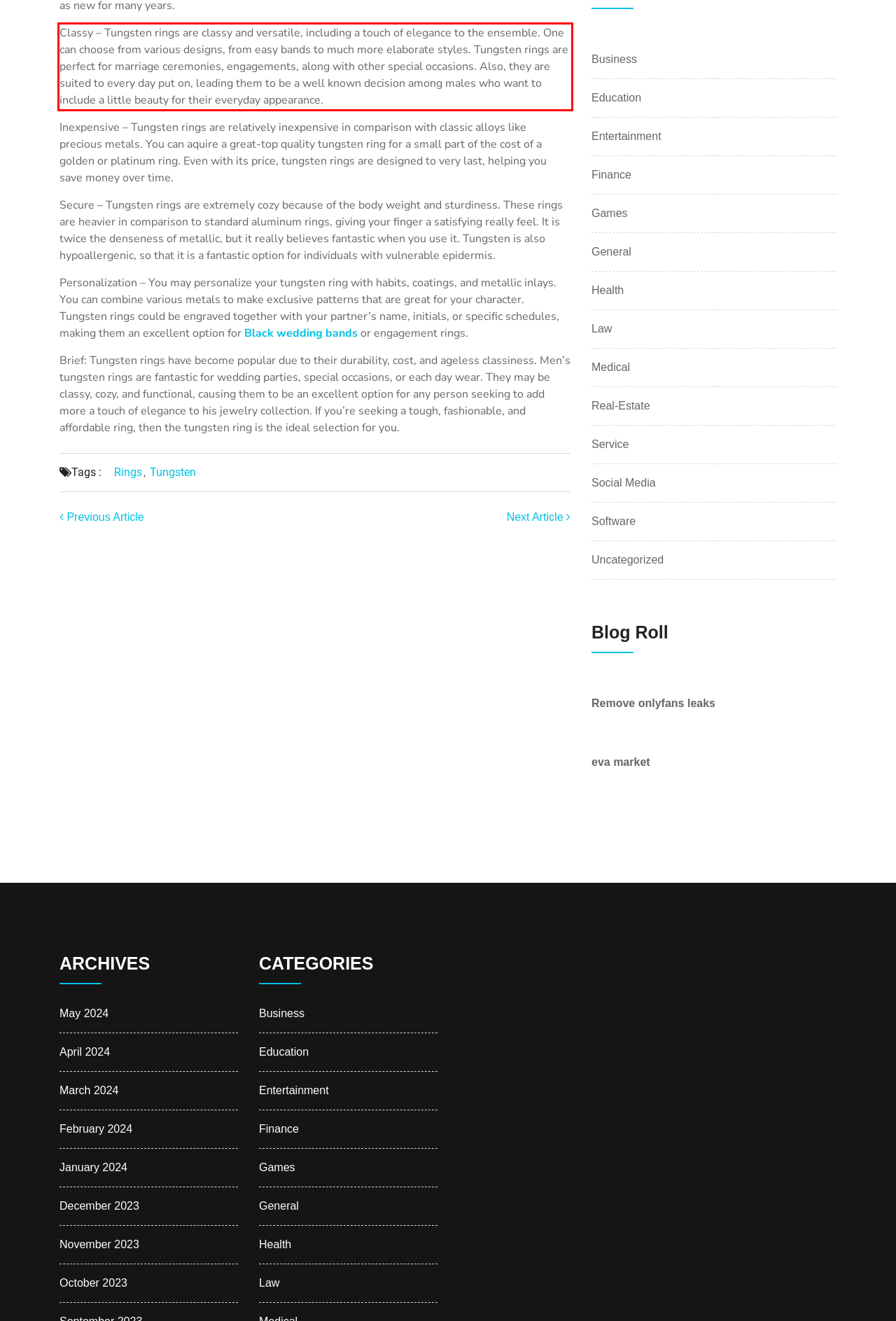Please use OCR to extract the text content from the red bounding box in the provided webpage screenshot.

Classy – Tungsten rings are classy and versatile, including a touch of elegance to the ensemble. One can choose from various designs, from easy bands to much more elaborate styles. Tungsten rings are perfect for marriage ceremonies, engagements, along with other special occasions. Also, they are suited to every day put on, leading them to be a well known decision among males who want to include a little beauty for their everyday appearance.